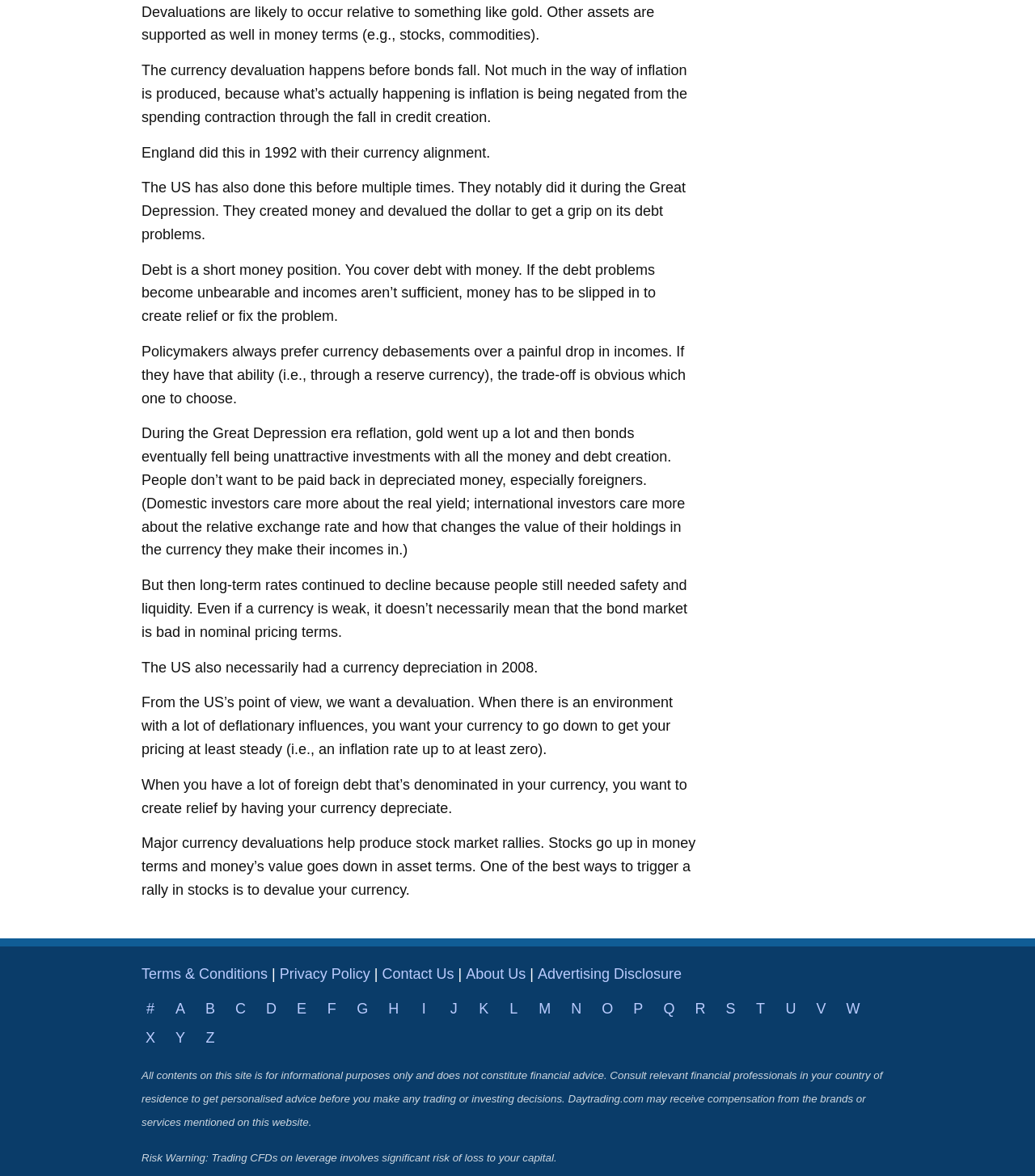Answer with a single word or phrase: 
What is the relationship between currency devaluation and inflation?

It negates inflation